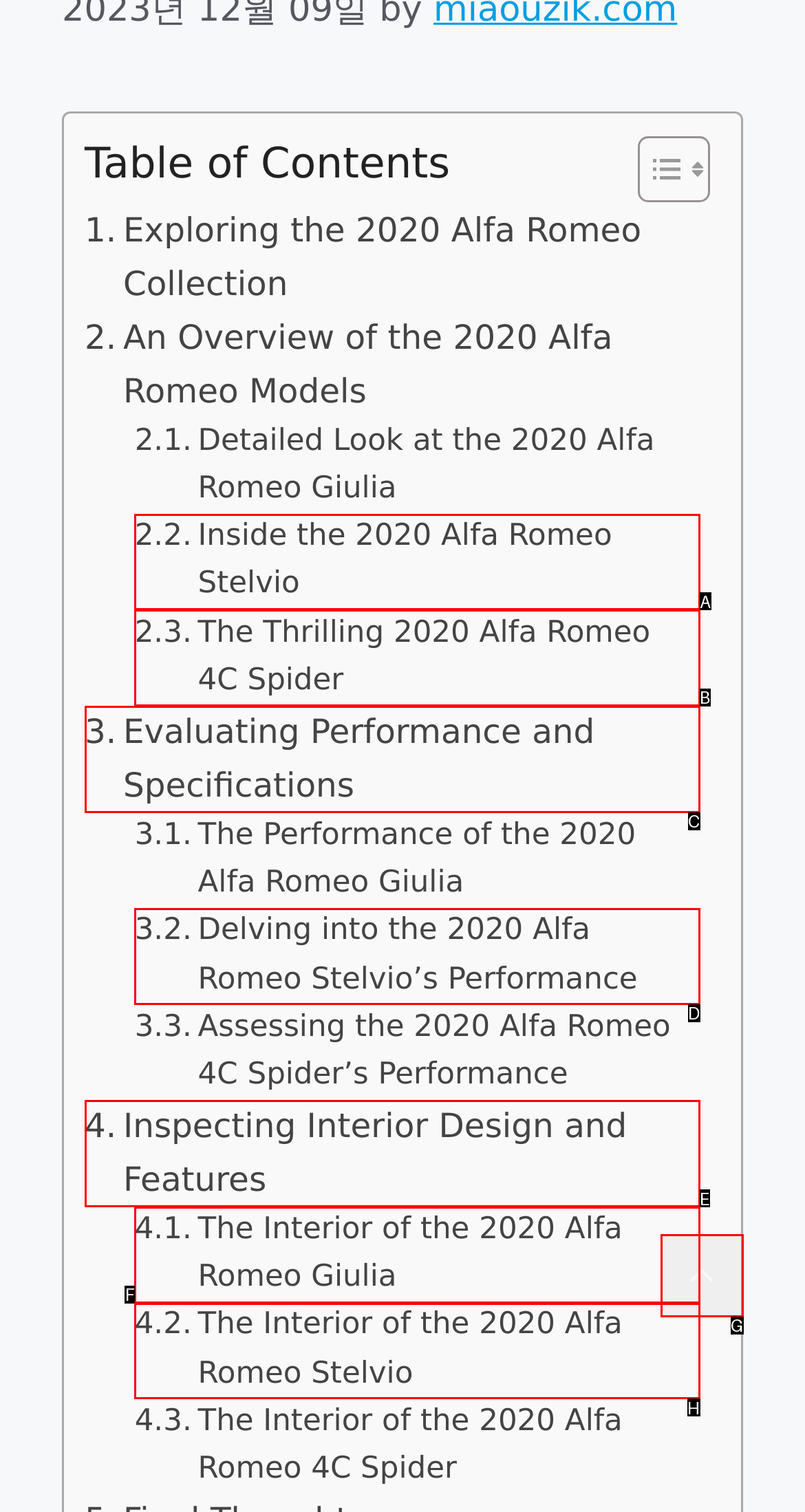Identify which HTML element aligns with the description: Evaluating Performance and Specifications
Answer using the letter of the correct choice from the options available.

C